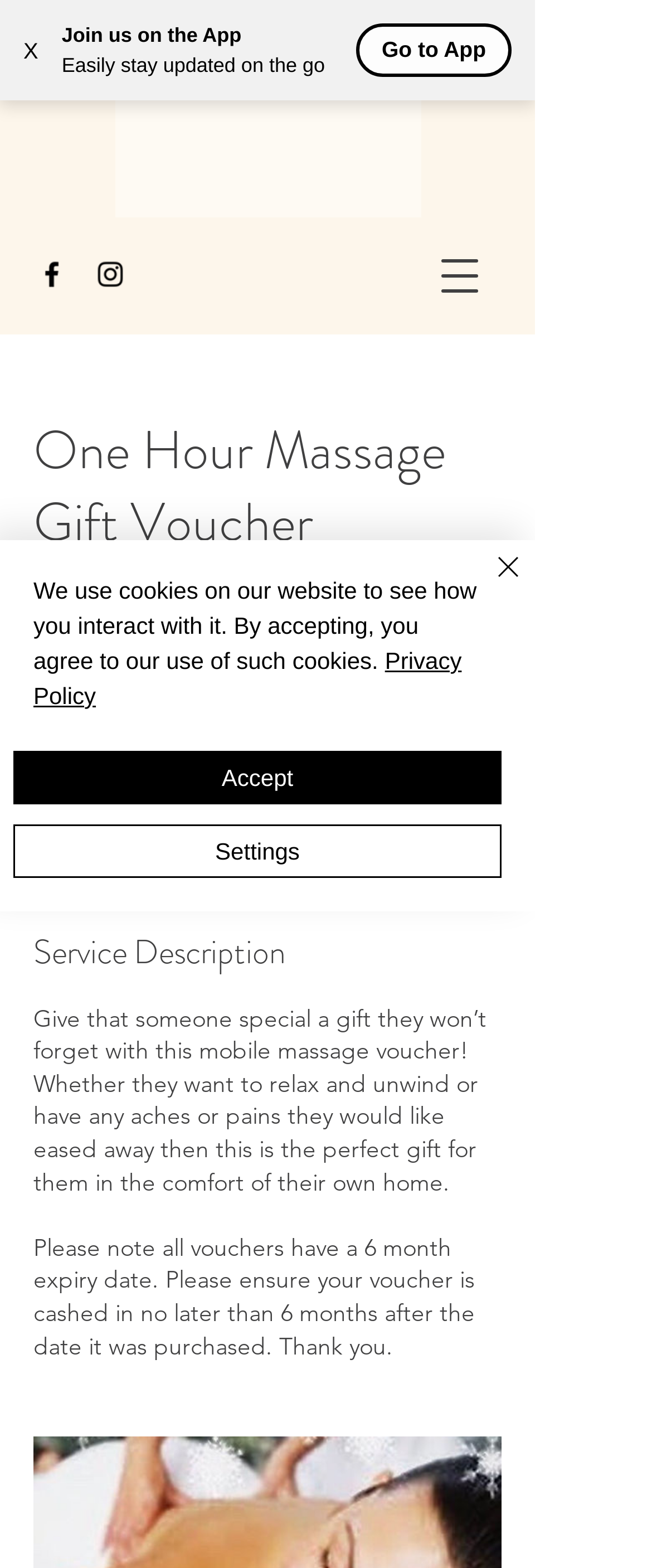Identify the webpage's primary heading and generate its text.

One Hour Massage Gift Voucher